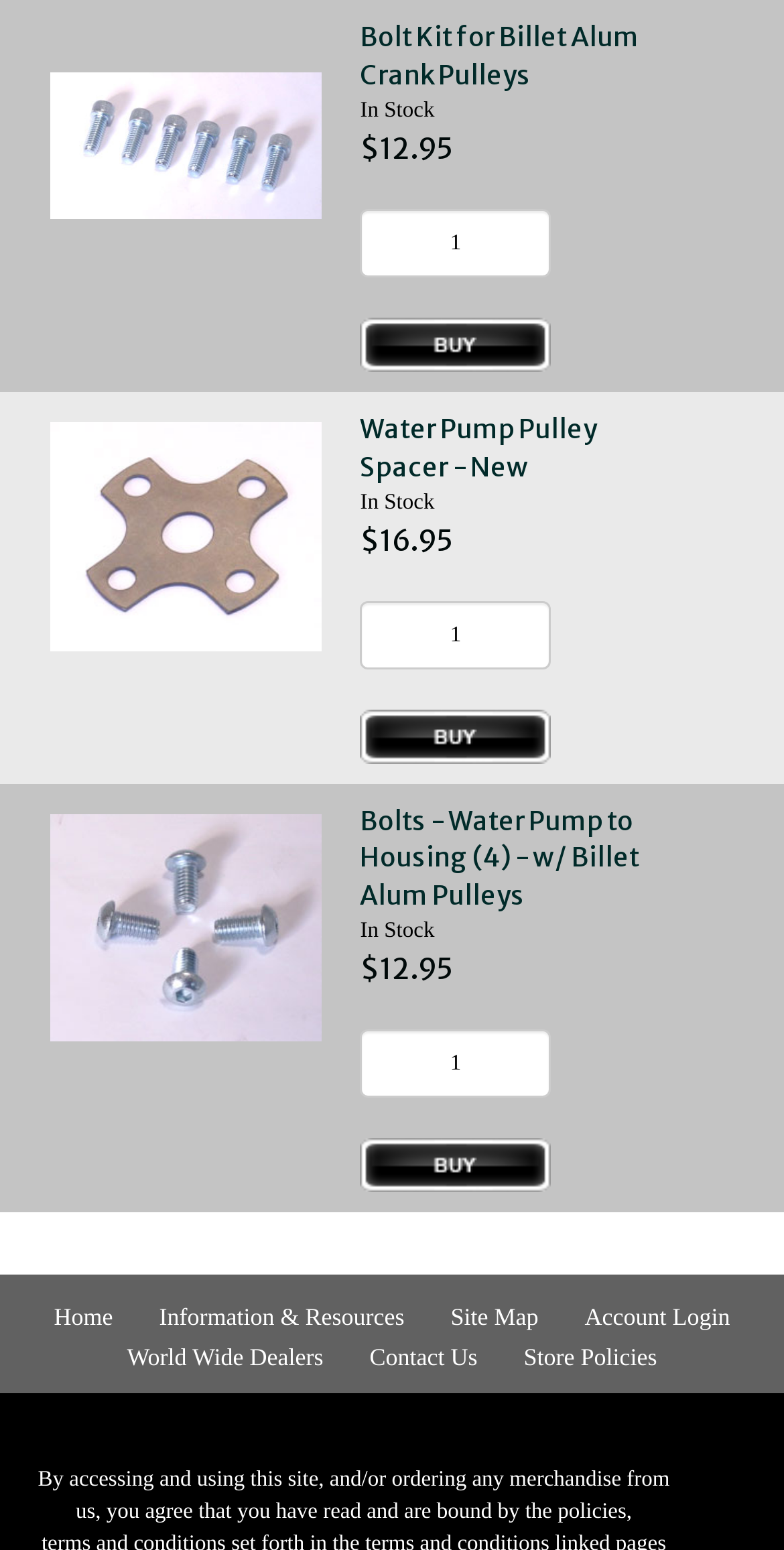Give a short answer using one word or phrase for the question:
How many products are listed on this page?

3